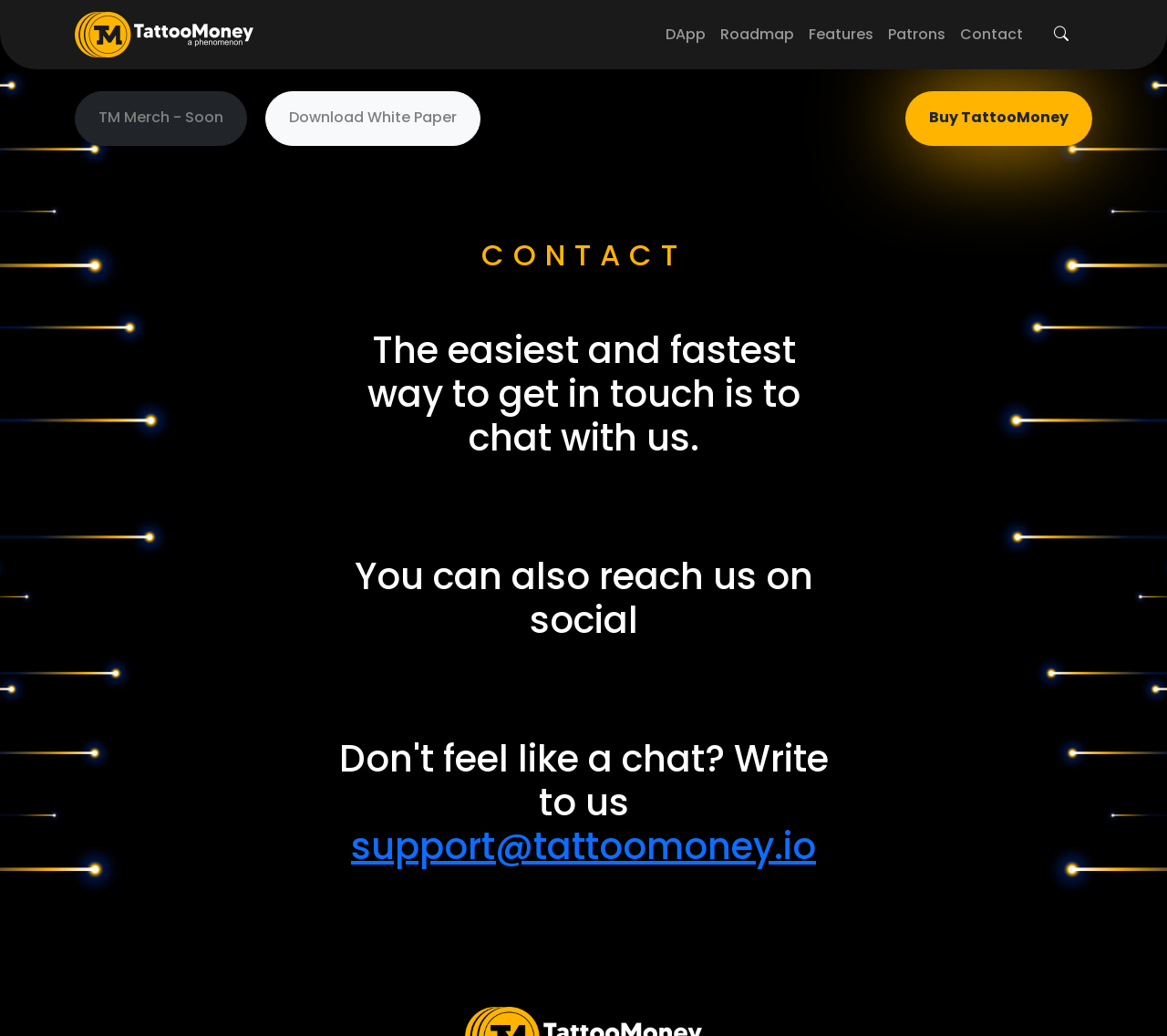Please locate the bounding box coordinates for the element that should be clicked to achieve the following instruction: "Click the DApp link". Ensure the coordinates are given as four float numbers between 0 and 1, i.e., [left, top, right, bottom].

[0.564, 0.016, 0.611, 0.051]